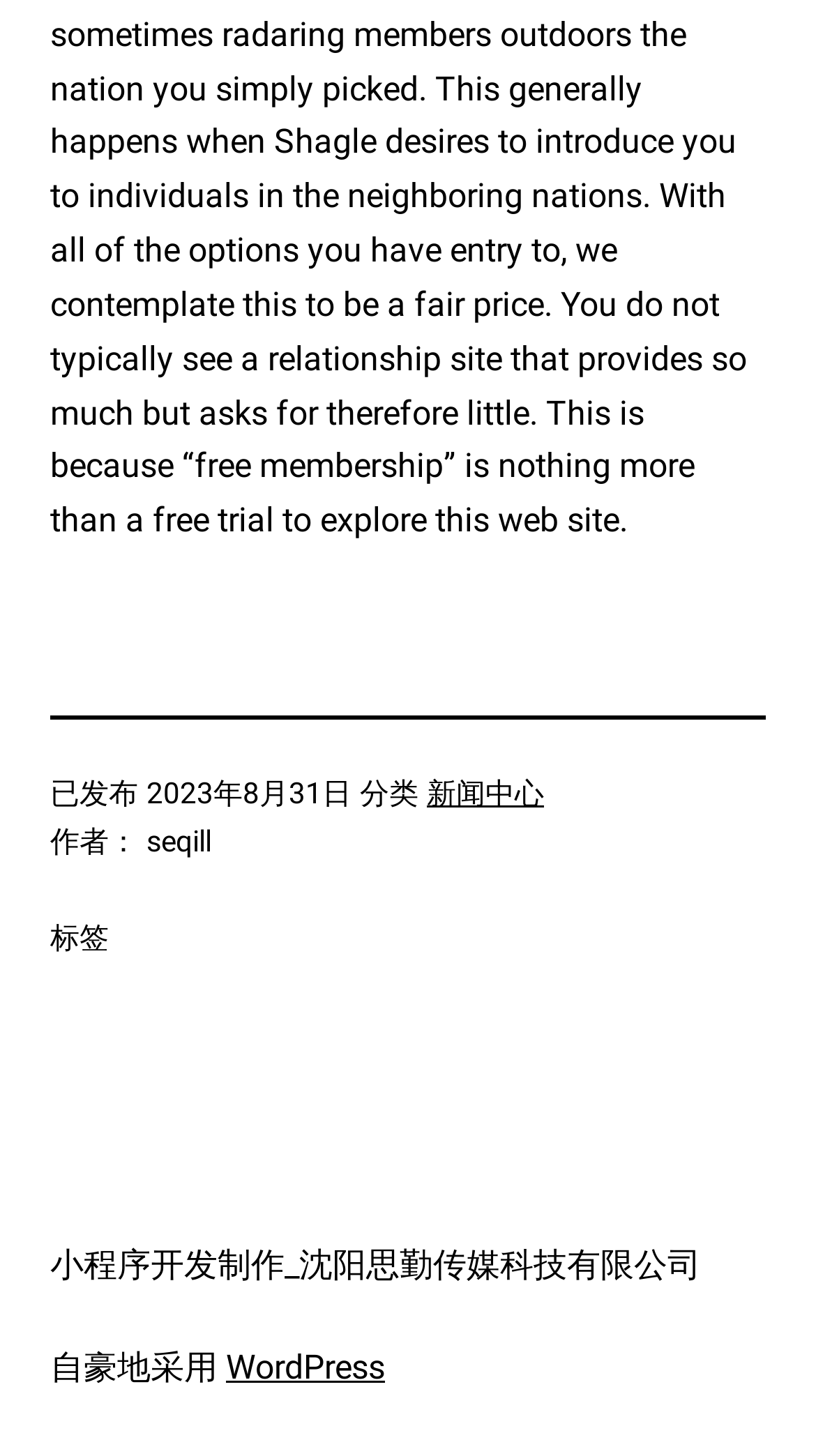Bounding box coordinates are given in the format (top-left x, top-left y, bottom-right x, bottom-right y). All values should be floating point numbers between 0 and 1. Provide the bounding box coordinate for the UI element described as: 小程序开发制作_沈阳思勤传媒科技有限公司

[0.062, 0.855, 0.859, 0.883]